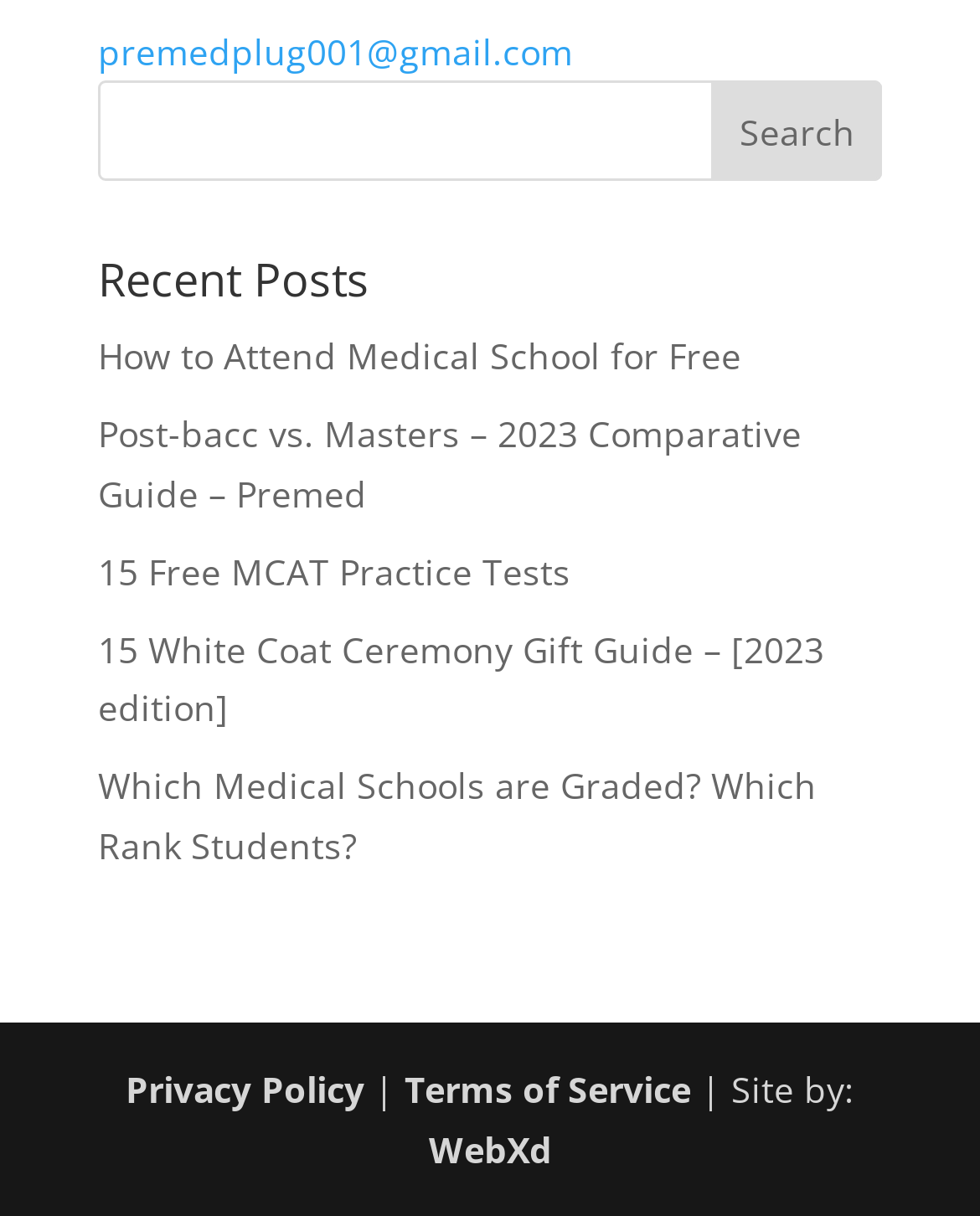Return the bounding box coordinates of the UI element that corresponds to this description: "15 Free MCAT Practice Tests". The coordinates must be given as four float numbers in the range of 0 and 1, [left, top, right, bottom].

[0.1, 0.45, 0.582, 0.489]